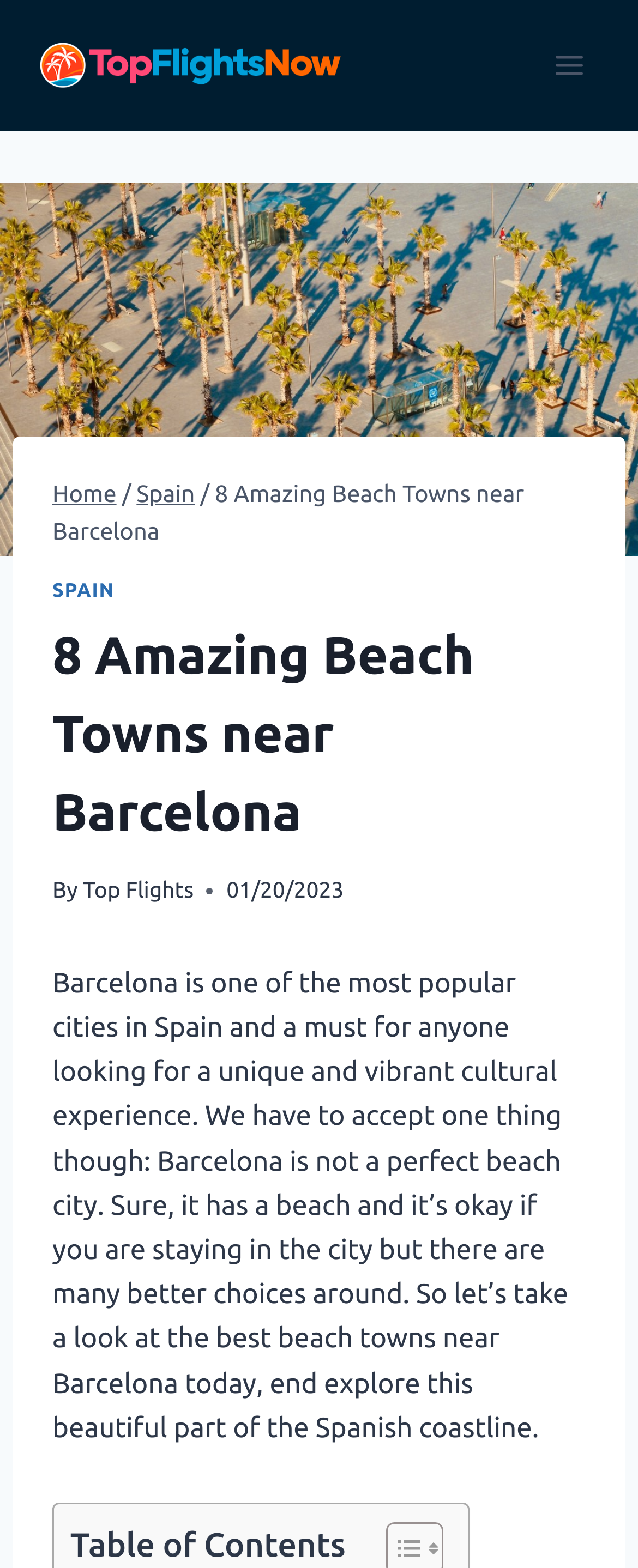How many links are in the breadcrumbs navigation?
Relying on the image, give a concise answer in one word or a brief phrase.

3